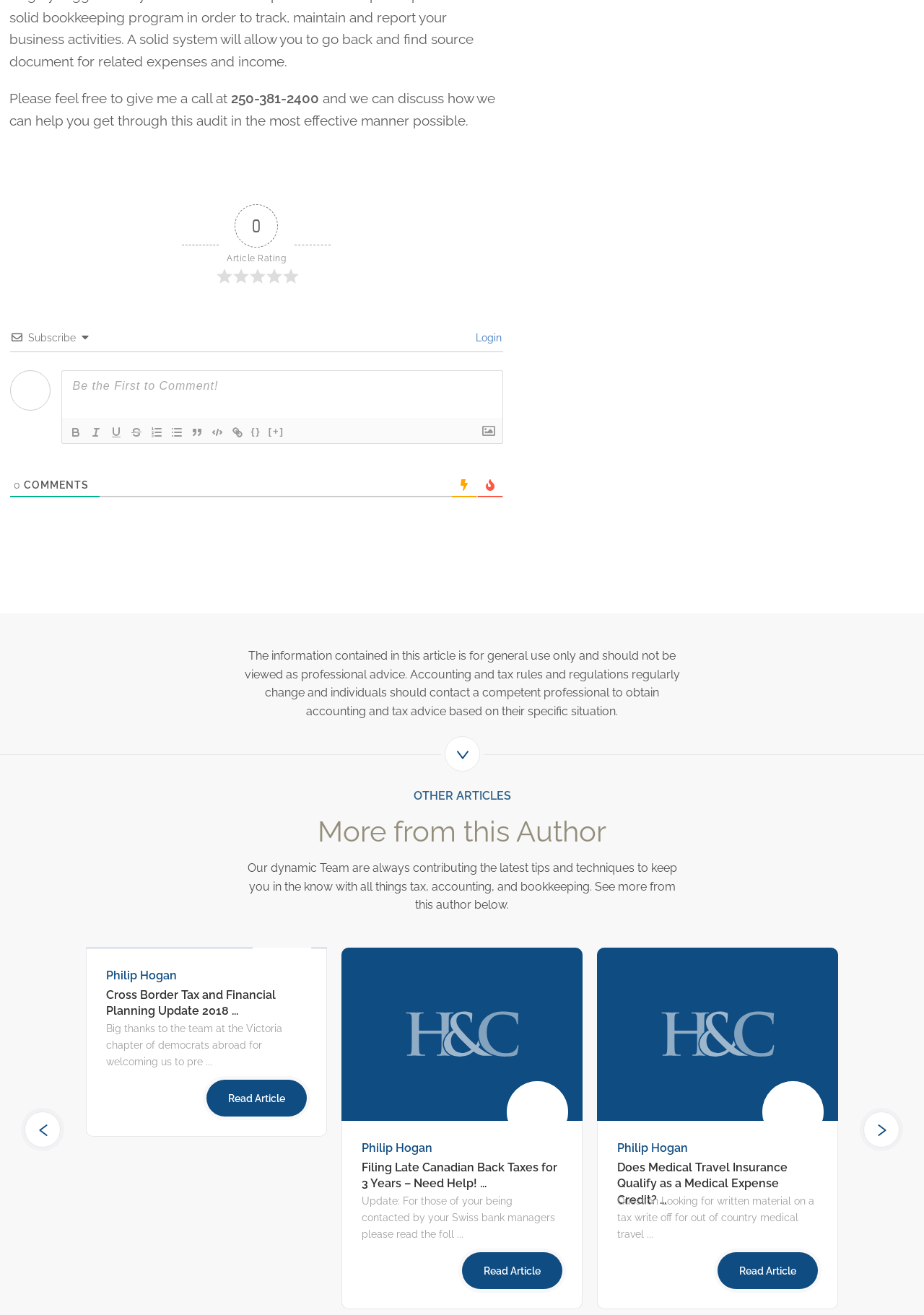Please look at the image and answer the question with a detailed explanation: What is the phone number to discuss audit?

The phone number is mentioned in the text 'Please feel free to give me a call at 250-381-2400' which is a static text element located at the top of the webpage.